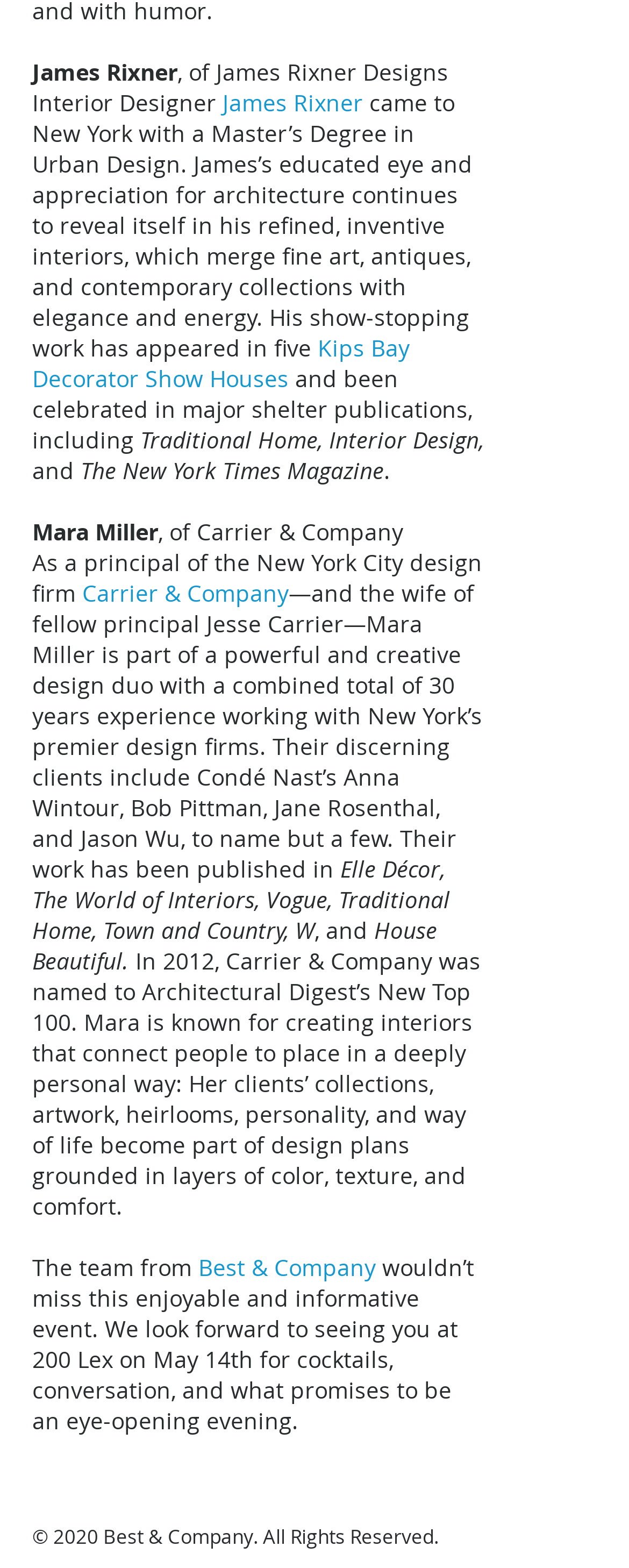Identify the bounding box coordinates of the section that should be clicked to achieve the task described: "Visit Kips Bay Decorator Show Houses".

[0.051, 0.212, 0.651, 0.251]